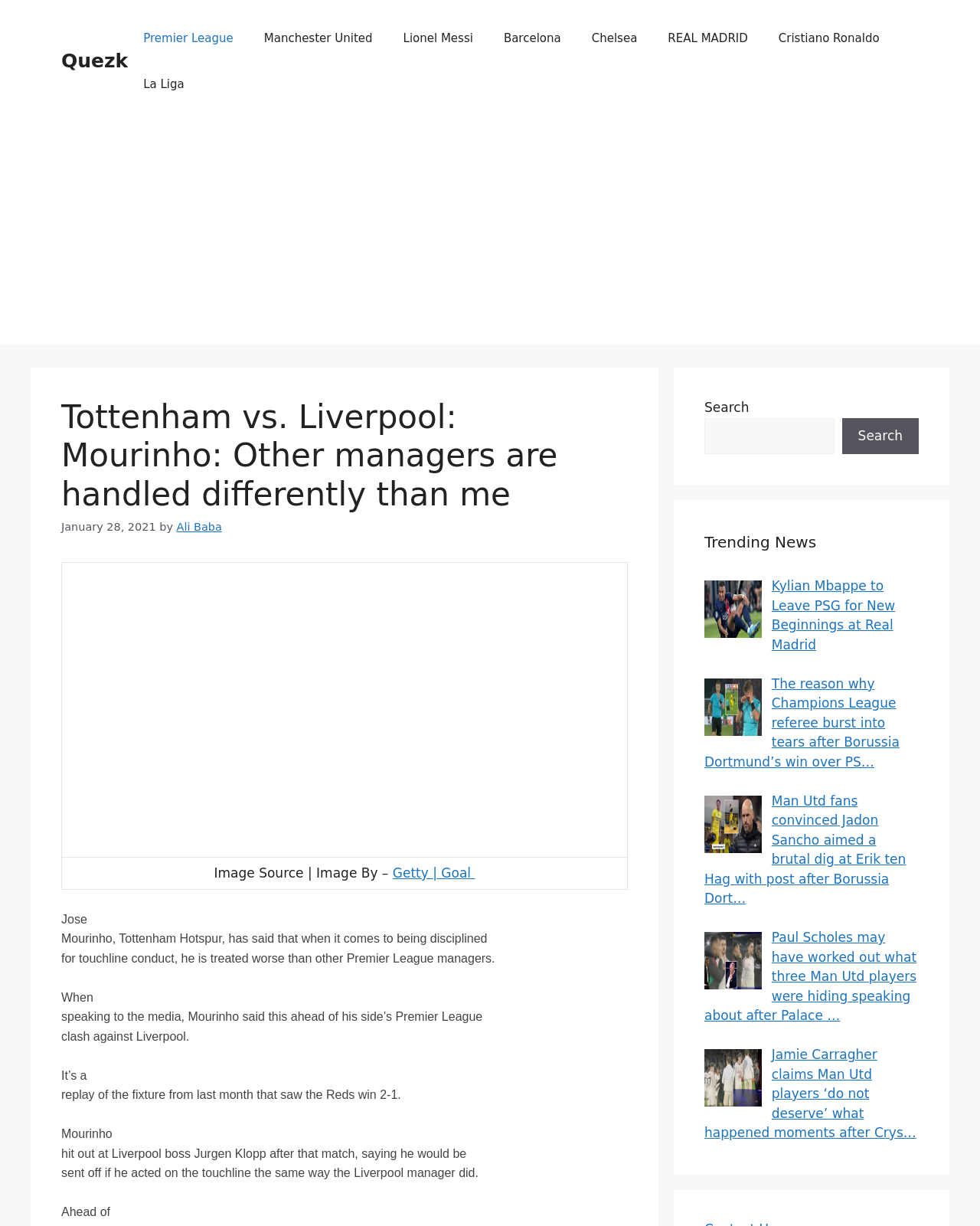Please find and report the bounding box coordinates of the element to click in order to perform the following action: "View the image from Getty | Goal". The coordinates should be expressed as four float numbers between 0 and 1, in the format [left, top, right, bottom].

[0.401, 0.706, 0.485, 0.718]